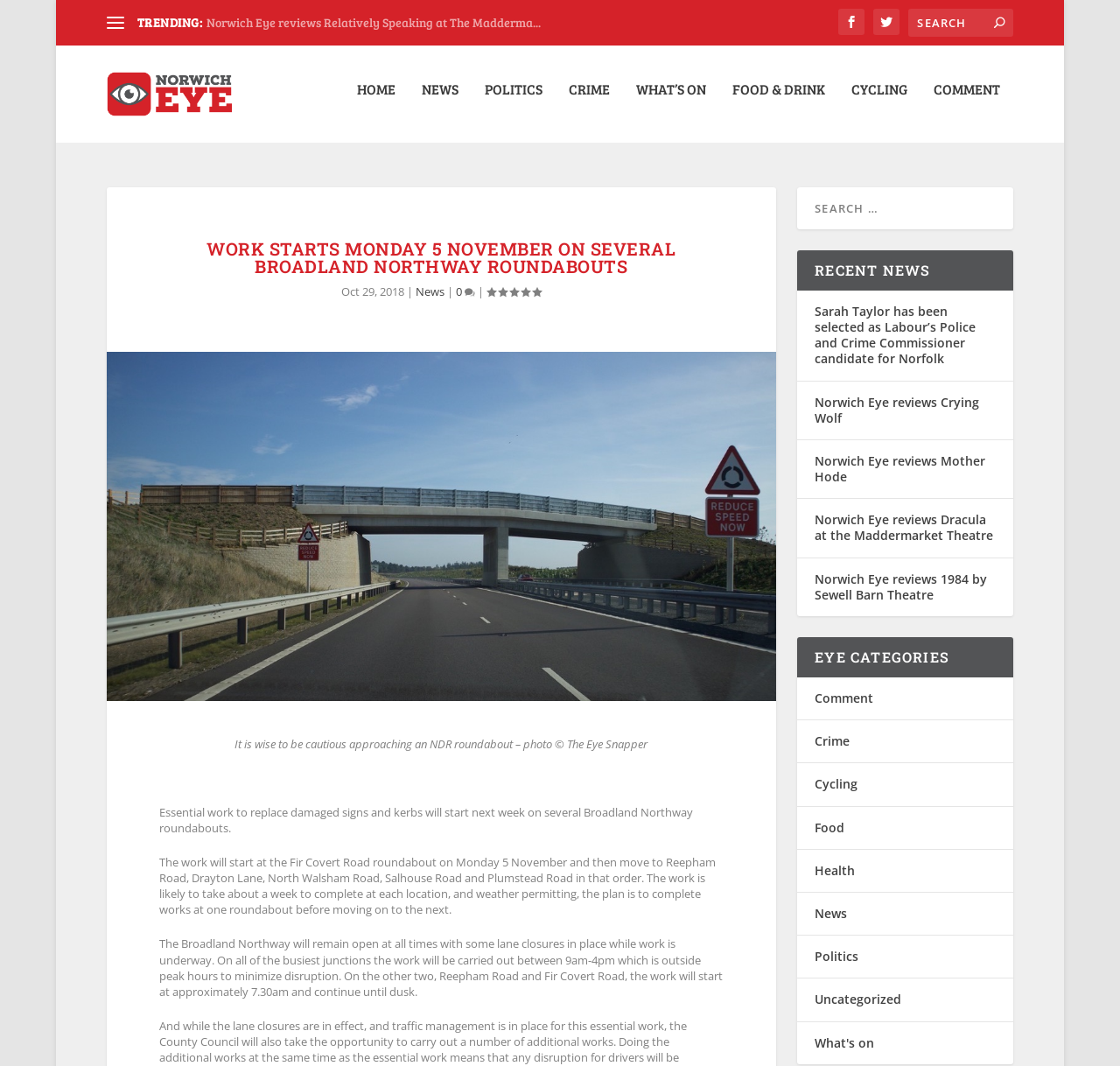Predict the bounding box coordinates of the area that should be clicked to accomplish the following instruction: "Go to cycling page". The bounding box coordinates should consist of four float numbers between 0 and 1, i.e., [left, top, right, bottom].

[0.76, 0.087, 0.81, 0.144]